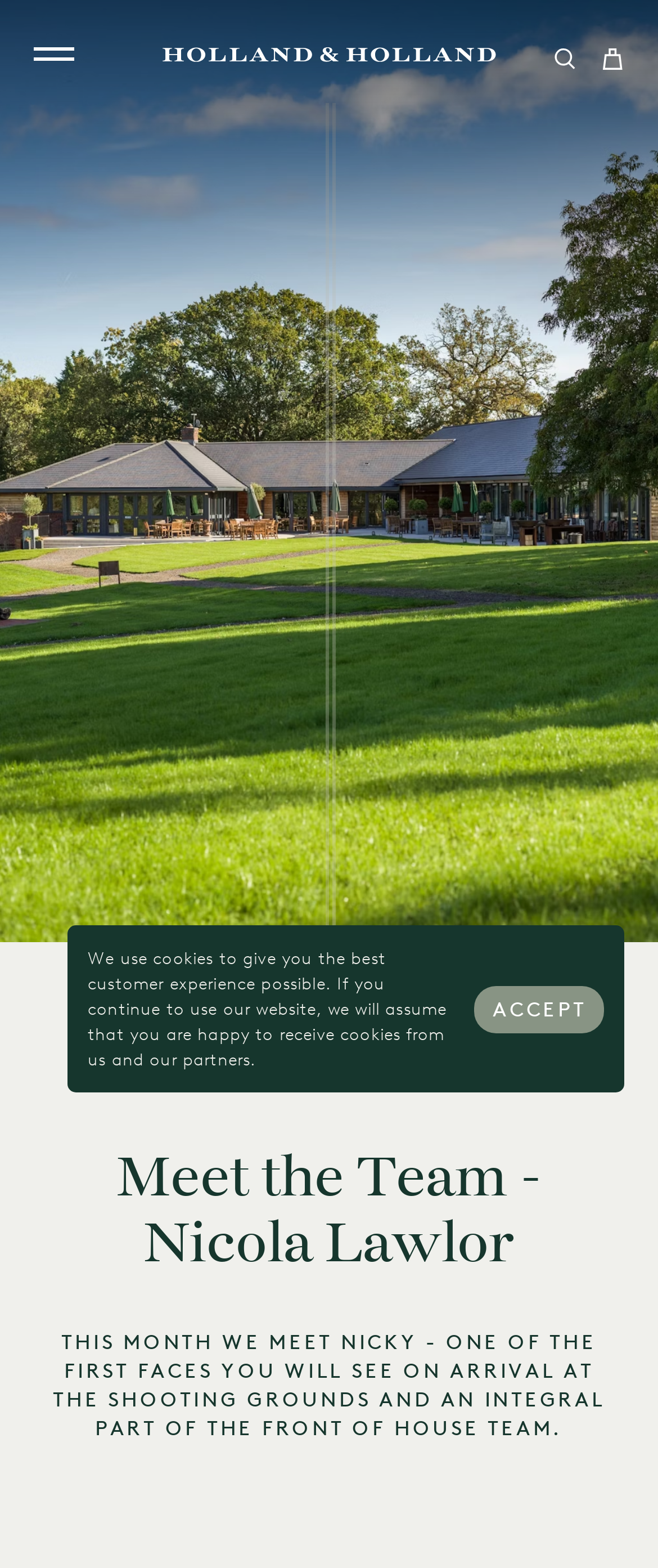What is the location where Nicky works?
Answer the question with as much detail as possible.

I found the location by reading the StaticText element with the text 'THIS MONTH WE MEET NICKY - ONE OF THE FIRST FACES YOU WILL SEE ON ARRIVAL AT THE SHOOTING GROUNDS AND AN INTEGRAL PART OF THE FRONT OF HOUSE TEAM.' which is located at the coordinates [0.081, 0.849, 0.919, 0.918].